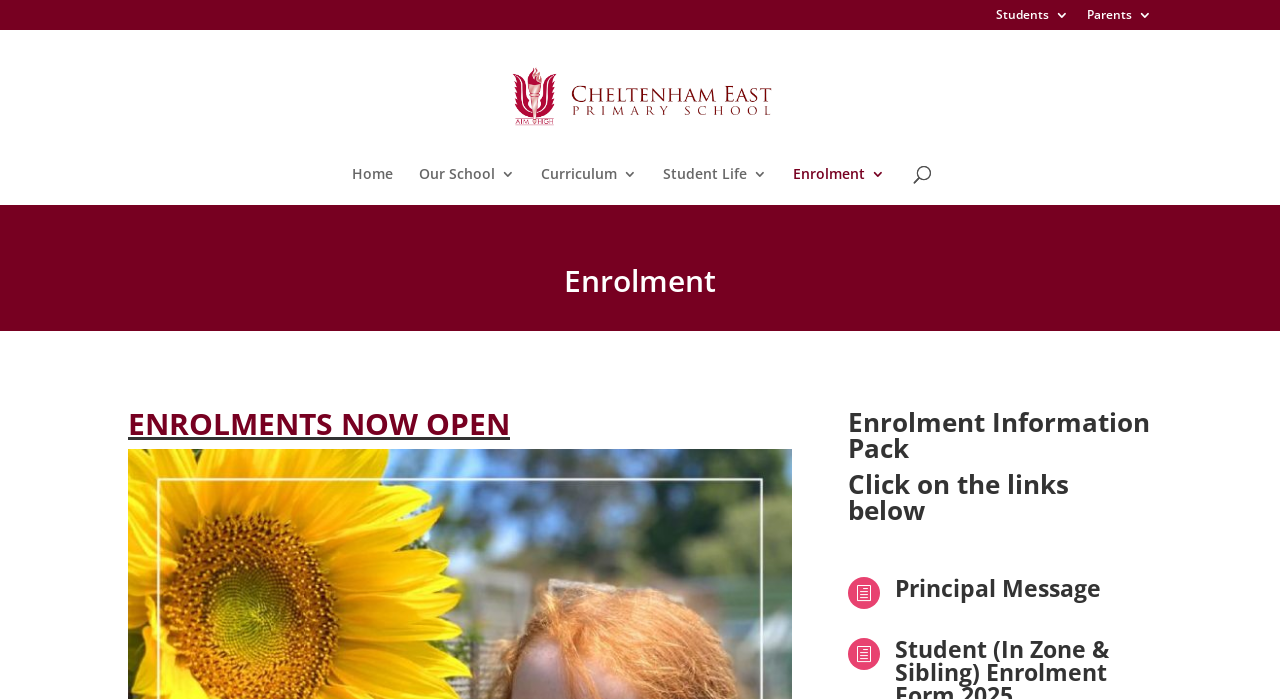How many links are in the top navigation bar?
Use the image to answer the question with a single word or phrase.

5